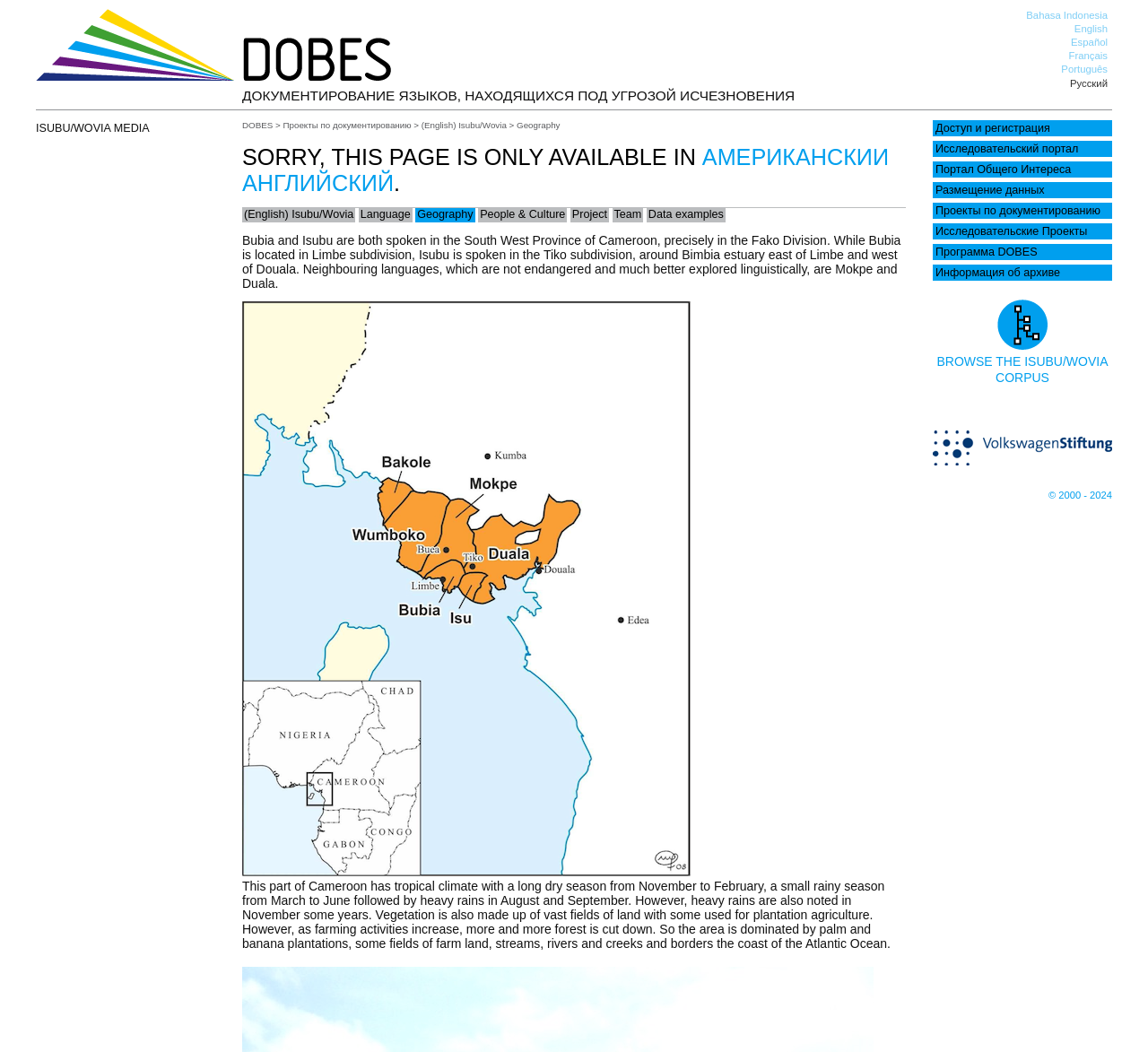Please find the bounding box for the following UI element description. Provide the coordinates in (top-left x, top-left y, bottom-right x, bottom-right y) format, with values between 0 and 1: (English) Isubu/Wovia

[0.212, 0.198, 0.308, 0.21]